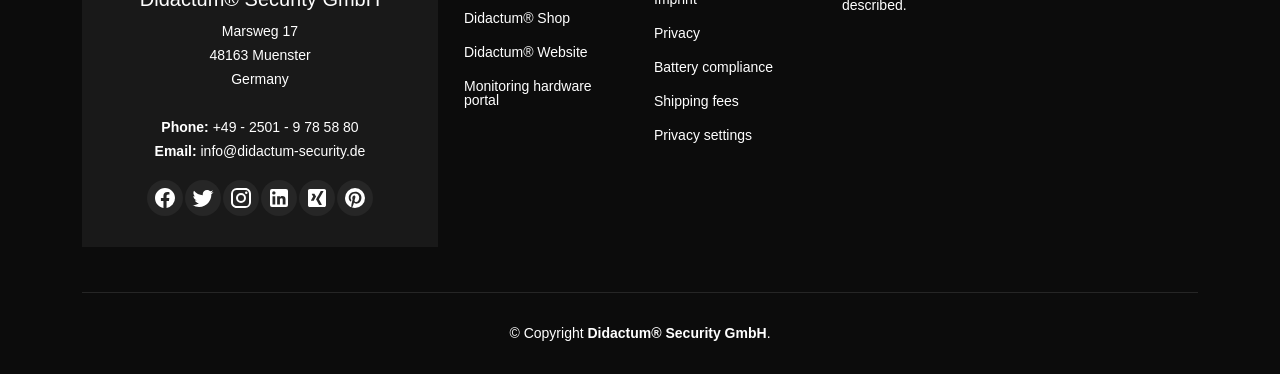Determine the bounding box for the UI element as described: "Privacy". The coordinates should be represented as four float numbers between 0 and 1, formatted as [left, top, right, bottom].

[0.511, 0.07, 0.547, 0.108]